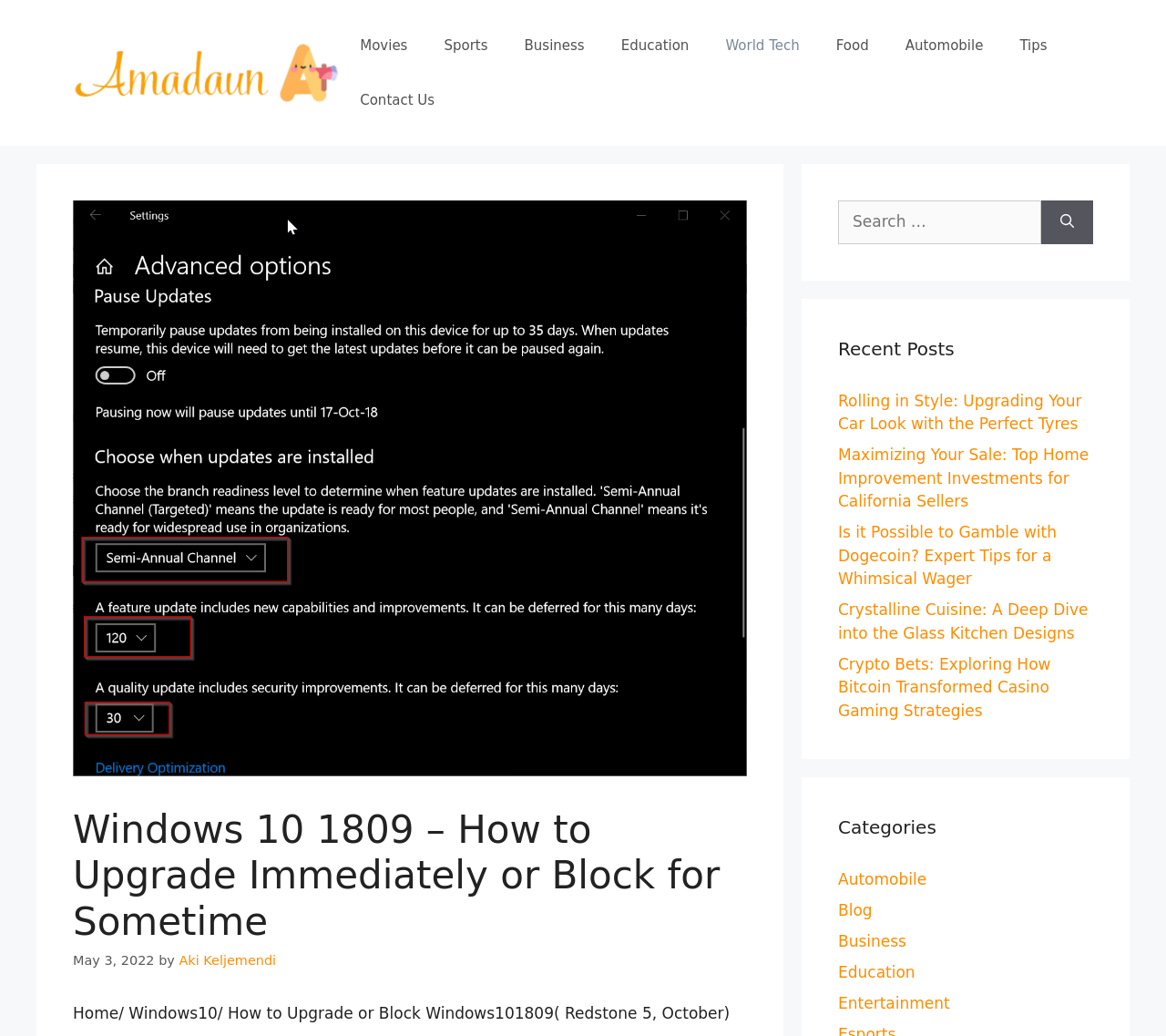Provide an in-depth caption for the webpage.

This webpage is about Windows 10, specifically focusing on upgrading or blocking Windows 10 1809 (Redstone 5, October). At the top, there is a banner with the site's name, "Amadaun", accompanied by an image of the same name. Below the banner, a navigation menu is situated, containing links to various categories such as "Movies", "Sports", "Business", "Education", and more.

On the left side of the page, there is a large image related to Windows 10 1809, taking up most of the vertical space. Above the image, a header section displays the title "Windows 10 1809 – How to Upgrade Immediately or Block for Sometime" along with the date "May 3, 2022" and the author's name, "Aki Keljemendi".

Below the header, a breadcrumb navigation shows the current page's location, with links to "Home", "Windows 10", and the current page's title. On the right side of the page, there are two complementary sections. The first section contains a search box with a "Search" button, allowing users to search for specific content. The second section displays recent posts, including links to articles such as "Rolling in Style: Upgrading Your Car Look with the Perfect Tyres" and "Crypto Bets: Exploring How Bitcoin Transformed Casino Gaming Strategies". This section also includes a list of categories, including "Automobile", "Blog", "Business", and more.